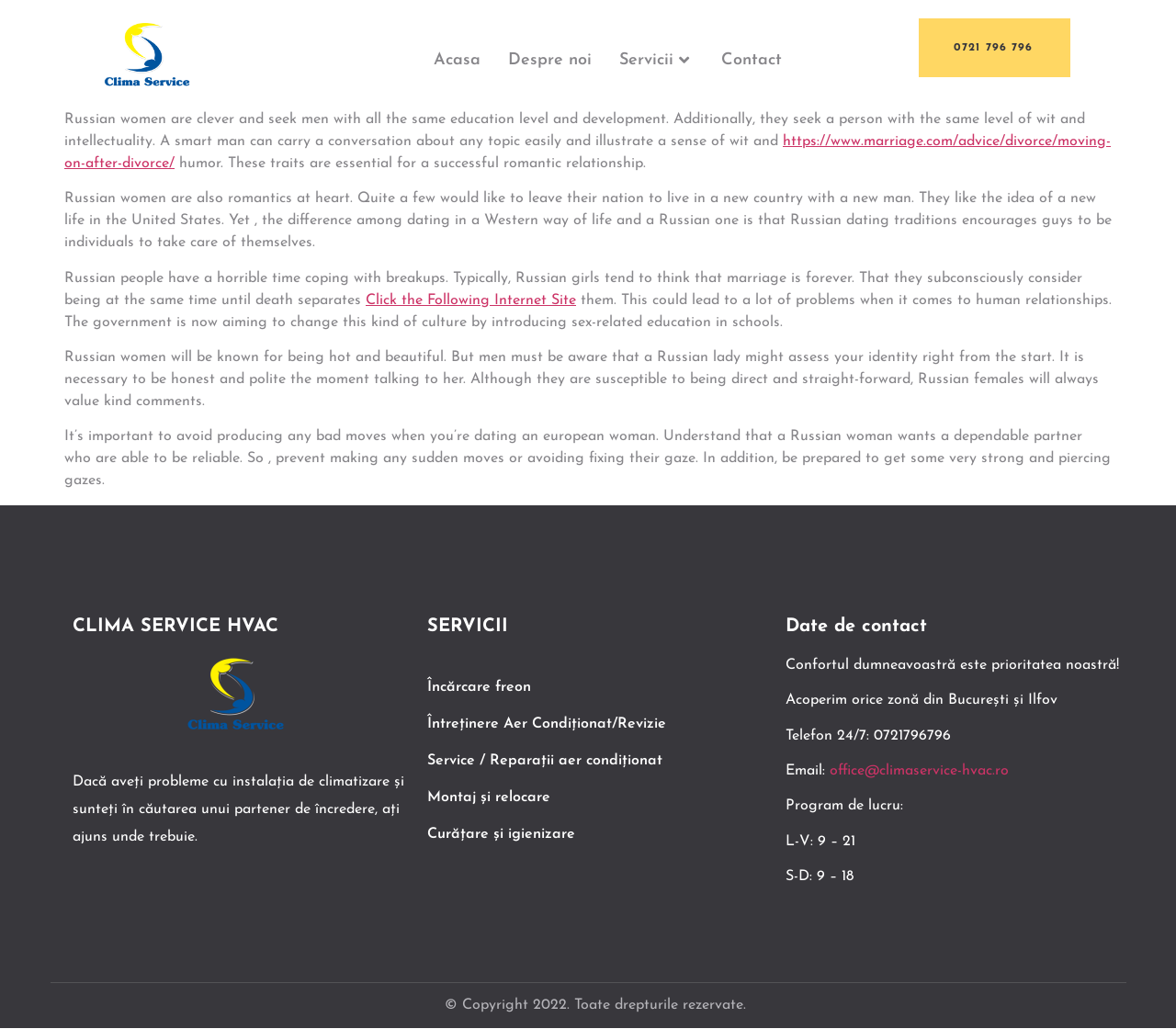Please mark the bounding box coordinates of the area that should be clicked to carry out the instruction: "Click the link to Contact".

[0.602, 0.038, 0.665, 0.079]